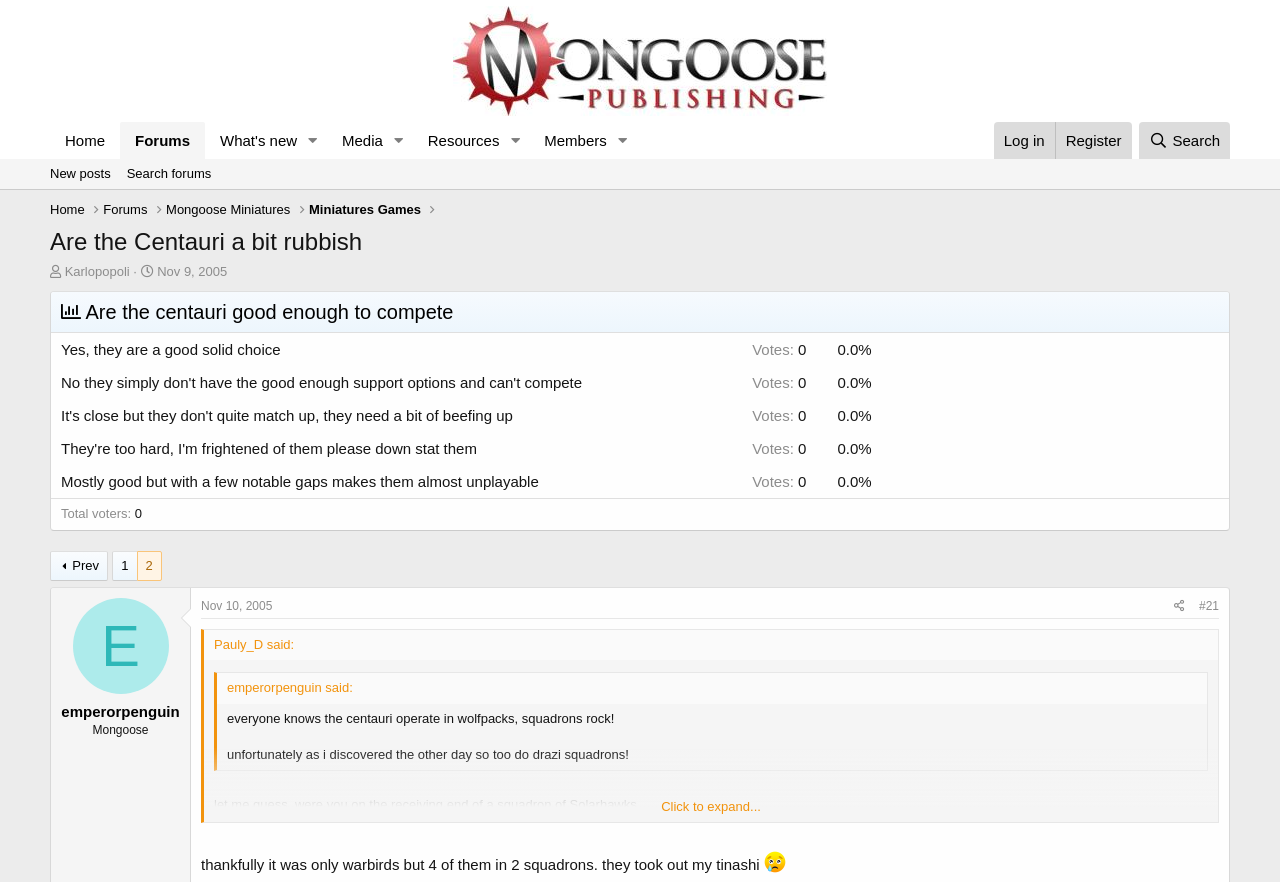Identify the bounding box coordinates for the element you need to click to achieve the following task: "Click on the 'Search' link". The coordinates must be four float values ranging from 0 to 1, formatted as [left, top, right, bottom].

[0.89, 0.138, 0.961, 0.18]